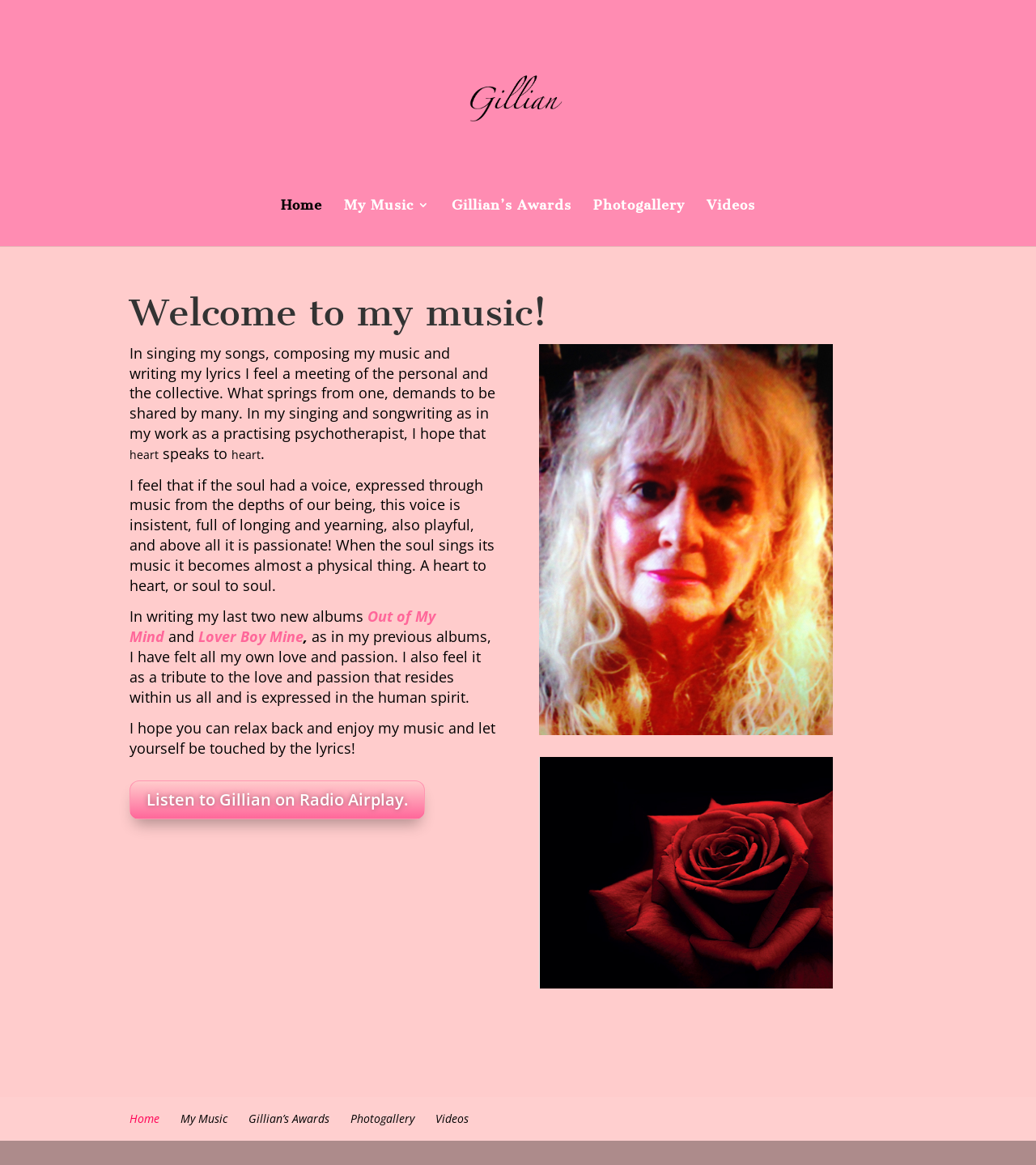What is the title of one of Gillian's albums?
From the details in the image, answer the question comprehensively.

In the webpage, it is mentioned that Gillian has written two new albums, and one of them is titled 'Out of My Mind', which is a link on the webpage.